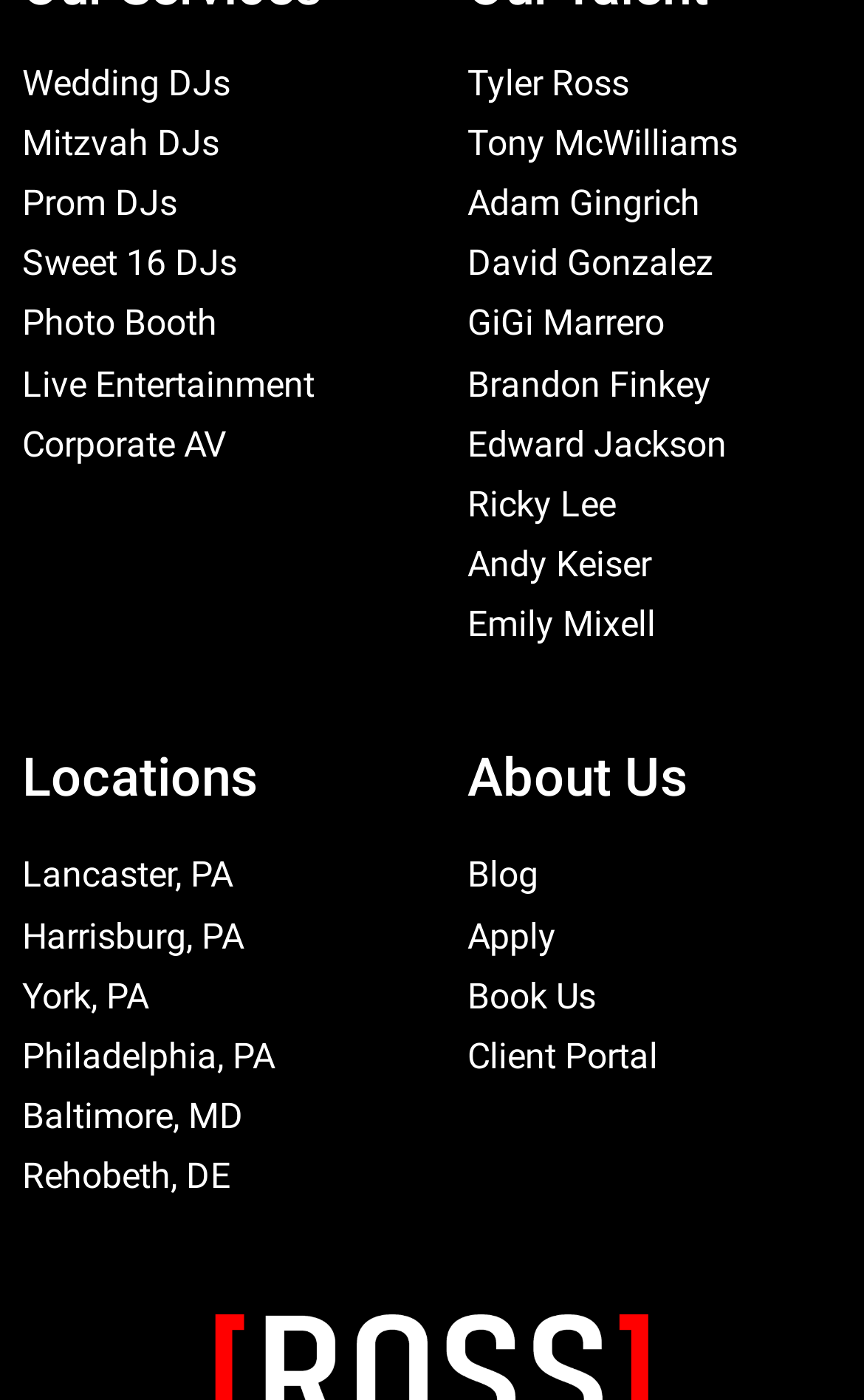Please locate the bounding box coordinates of the region I need to click to follow this instruction: "Explore Live Entertainment".

[0.026, 0.259, 0.364, 0.289]